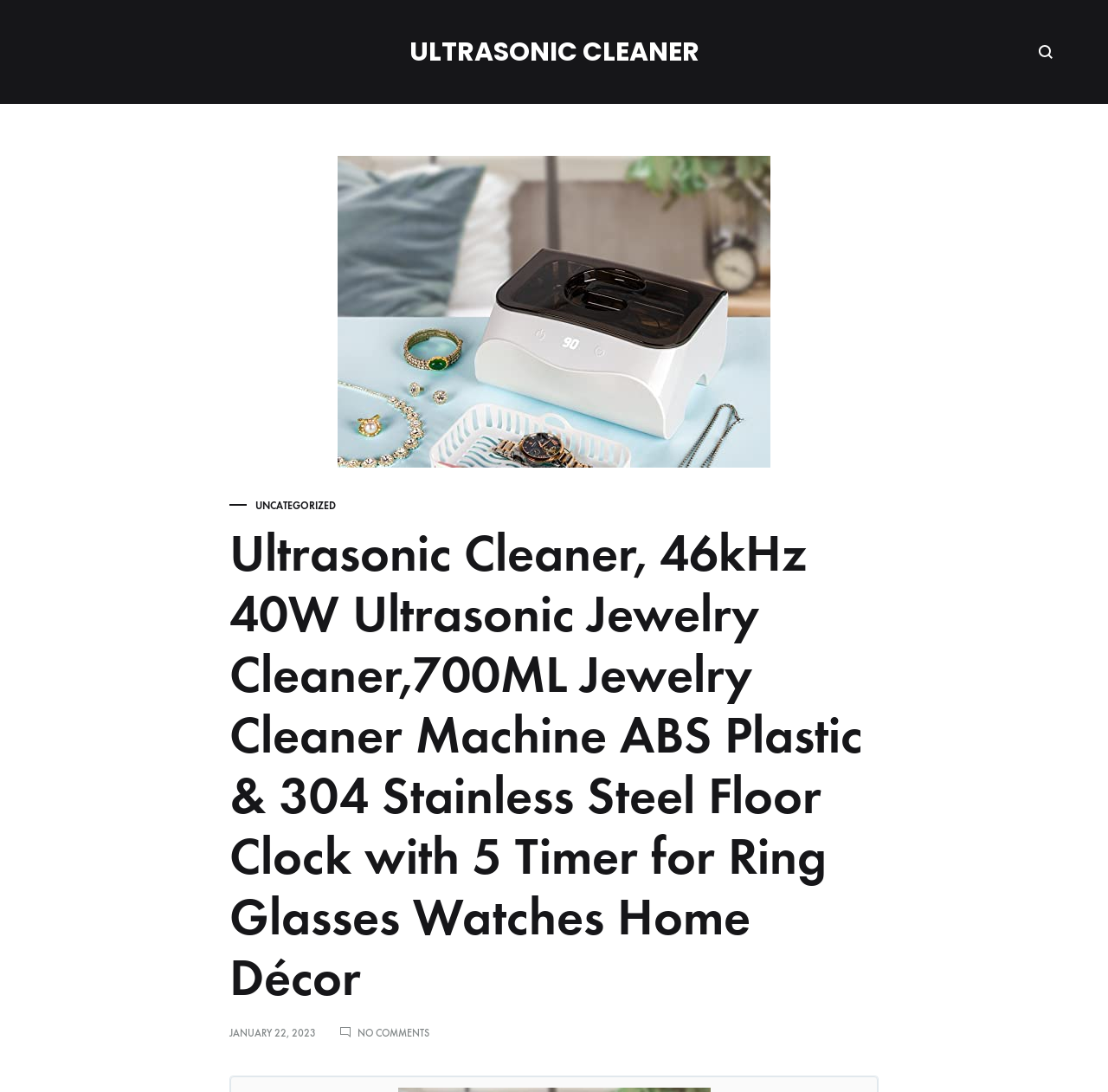Determine the bounding box coordinates for the HTML element described here: "Uncategorized".

[0.23, 0.458, 0.303, 0.469]